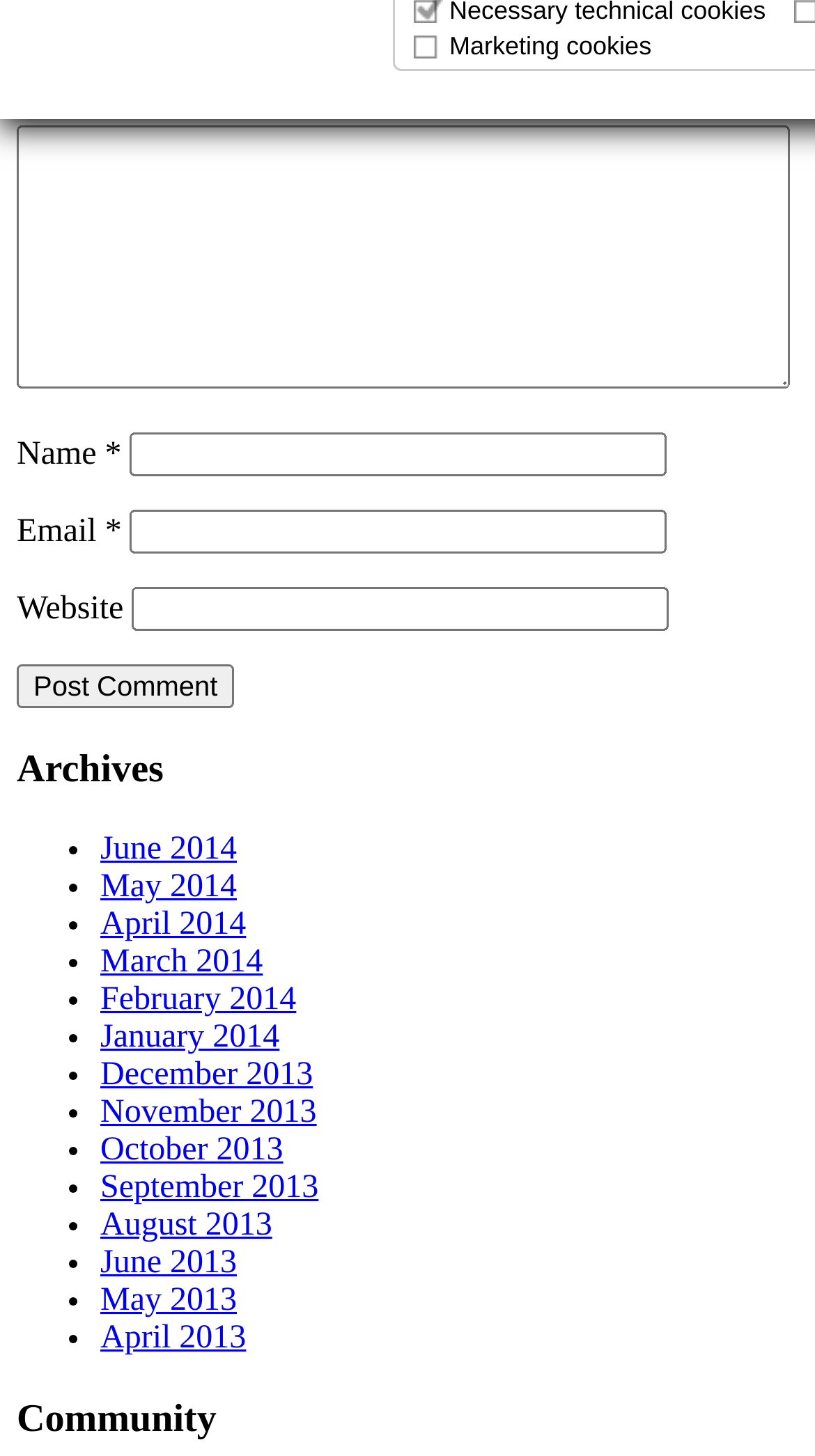Analyze the image and answer the question with as much detail as possible: 
How many comment fields are there?

There are four comment fields: Comment, Name, Email, and Website. These fields are identified by their corresponding labels and input boxes.